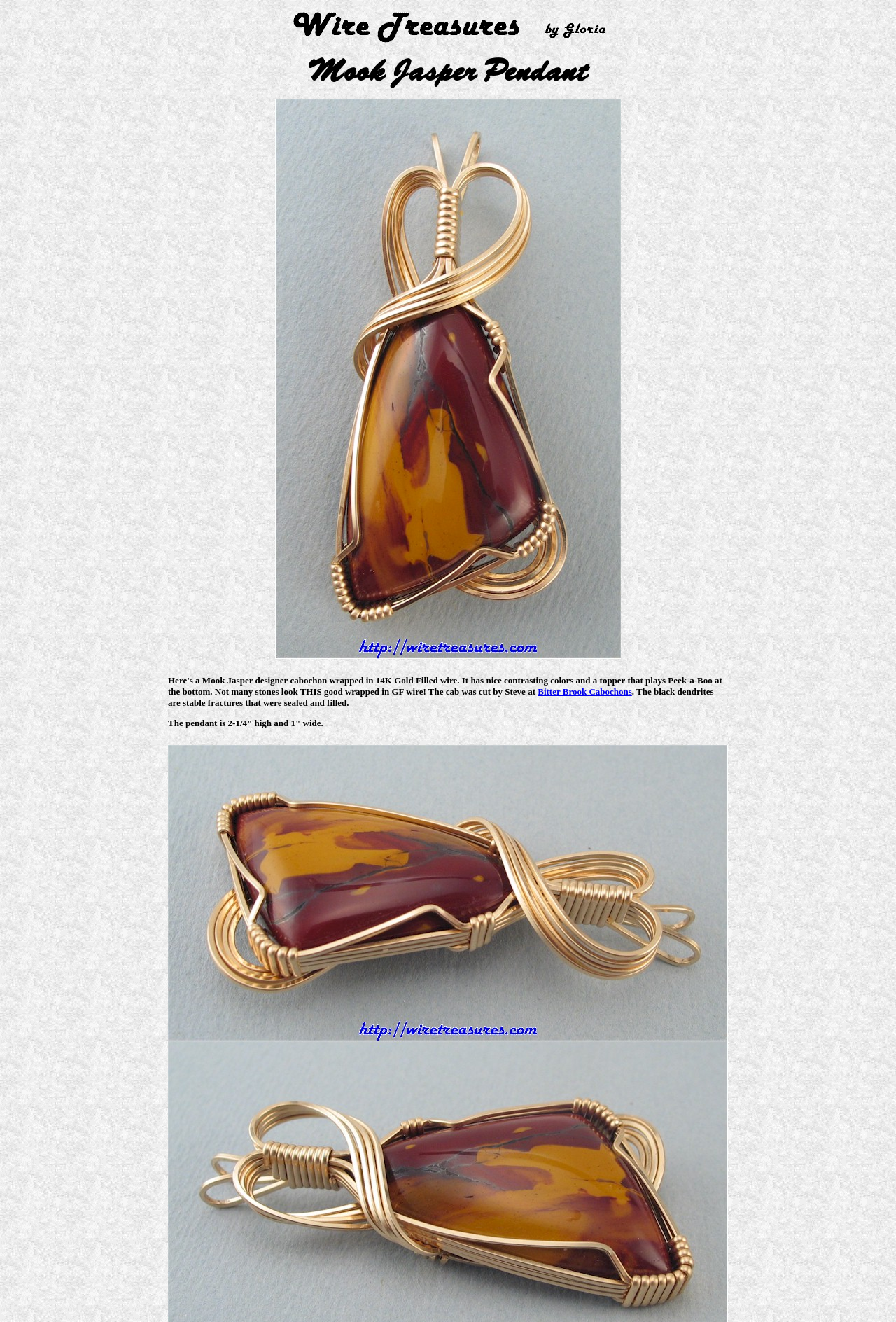Present a detailed account of what is displayed on the webpage.

The webpage is about a Mook Jasper pendant, specifically the GFP046 model, sold by Wire Treasures by Gloria. At the top of the page, there is a logo image of "Wire Treasures by Gloria" taking up about half of the page's width, positioned near the top left corner. 

Below the logo, there is a table with two rows. The first row contains an image of the Mook Jasper pendant, which is centered and takes up most of the row's width. The image is accompanied by the text "Mook Jasper Pendant" above or next to it. 

The second row of the table contains a detailed description of the pendant. The text is quite long and describes the pendant's features, including the materials used, the design, and the dimensions. Within this text, there is a link to "Bitter Brook Cabochons", which is positioned about halfway through the text, slightly to the right of the center.